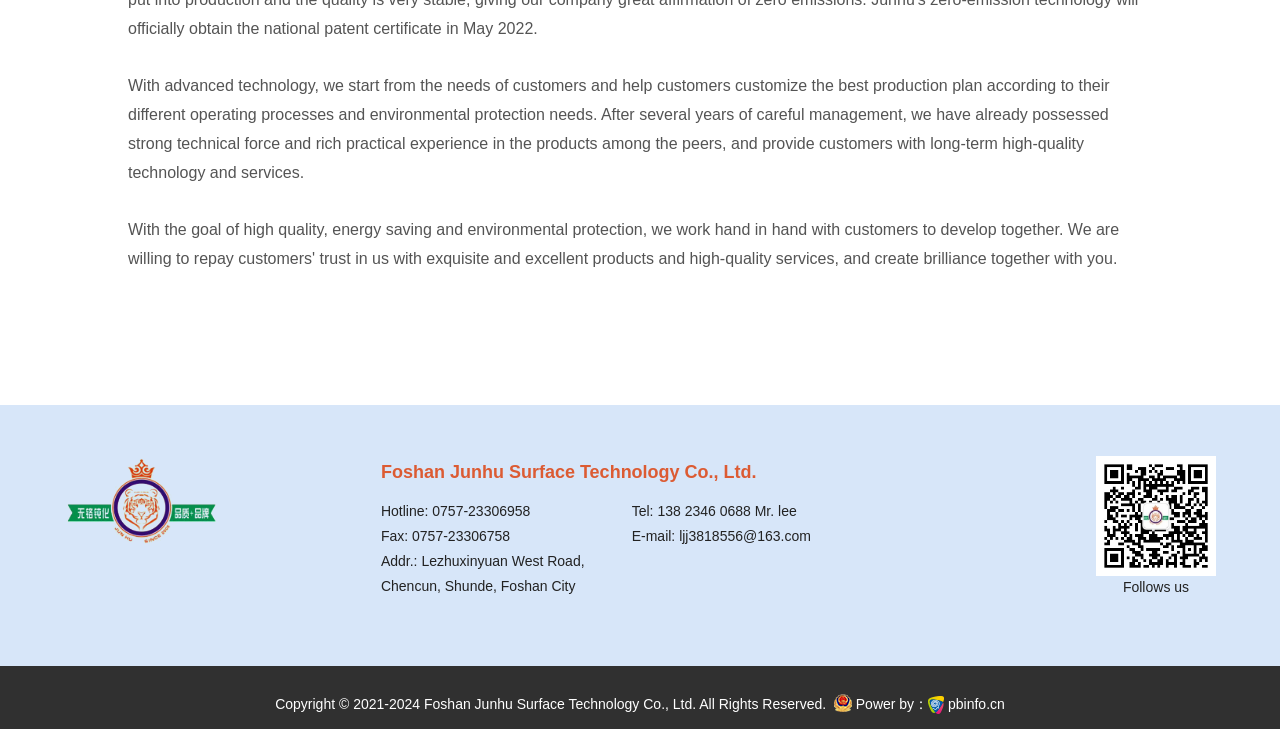Provide the bounding box coordinates, formatted as (top-left x, top-left y, bottom-right x, bottom-right y), with all values being floating point numbers between 0 and 1. Identify the bounding box of the UI element that matches the description: pbinfo.cn

[0.741, 0.955, 0.785, 0.977]